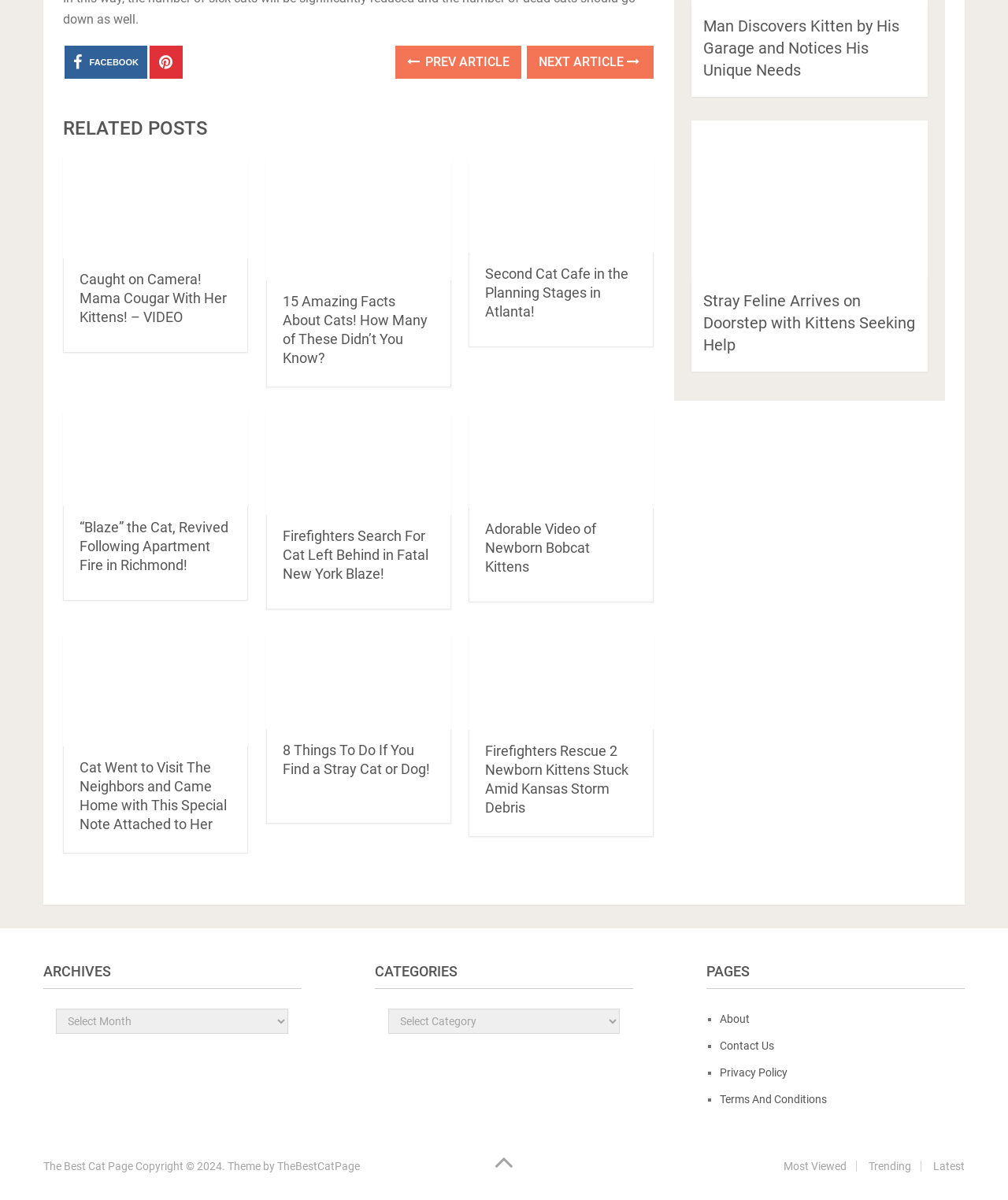Please find the bounding box coordinates of the element's region to be clicked to carry out this instruction: "Read the 'About' page".

[0.714, 0.844, 0.744, 0.855]